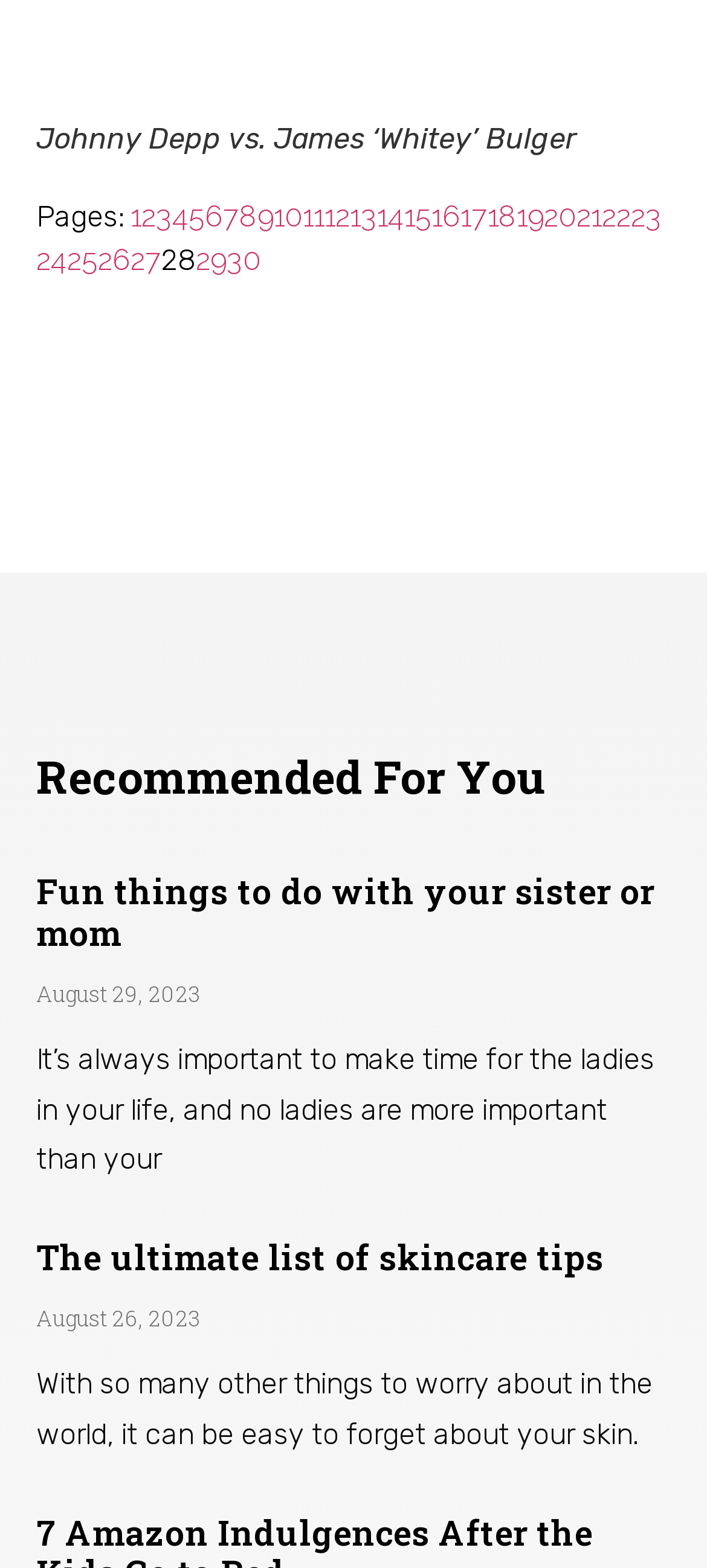How many articles are recommended?
Answer with a single word or phrase by referring to the visual content.

2